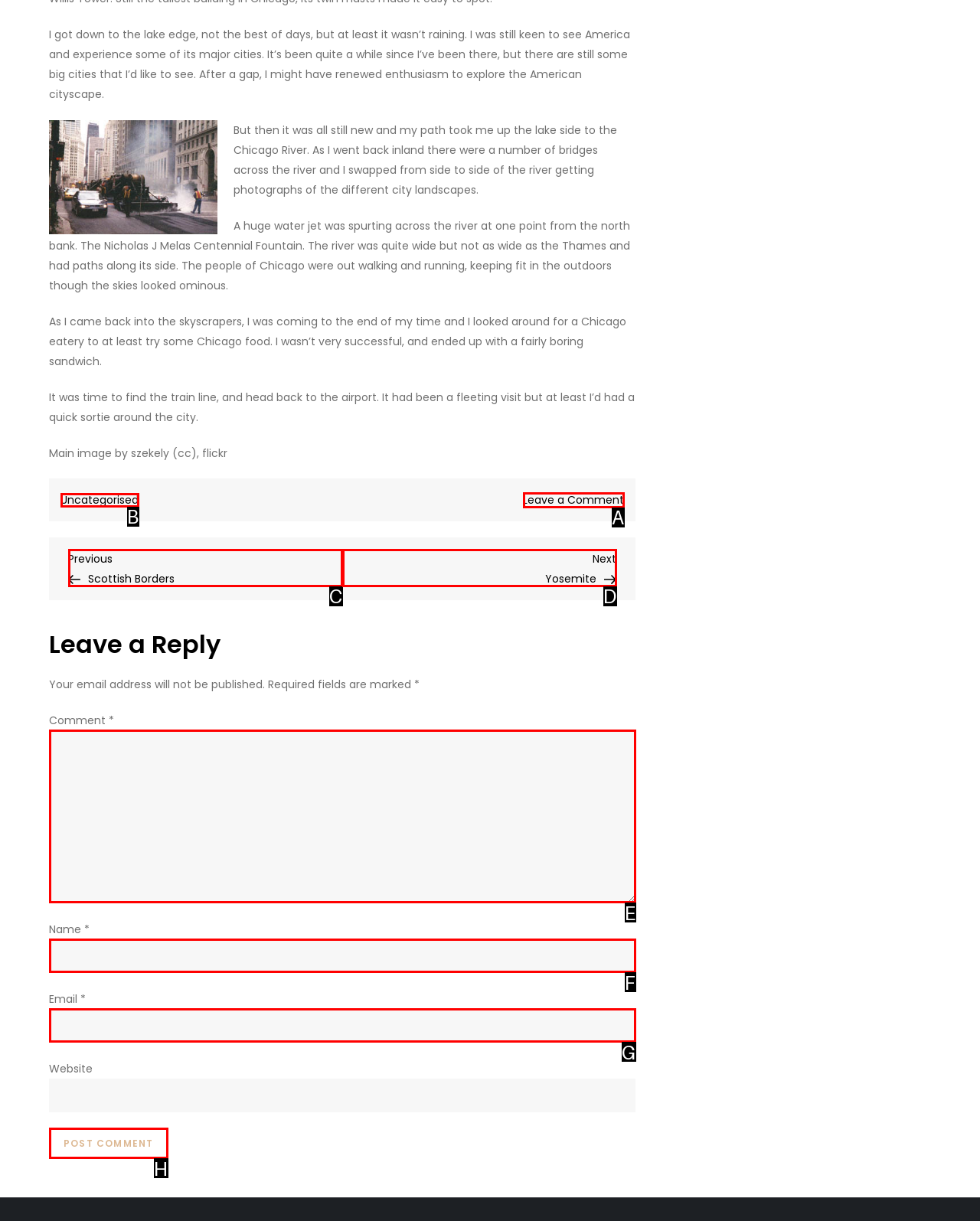Which option aligns with the description: Leave a Comment on Chicago? Respond by selecting the correct letter.

A